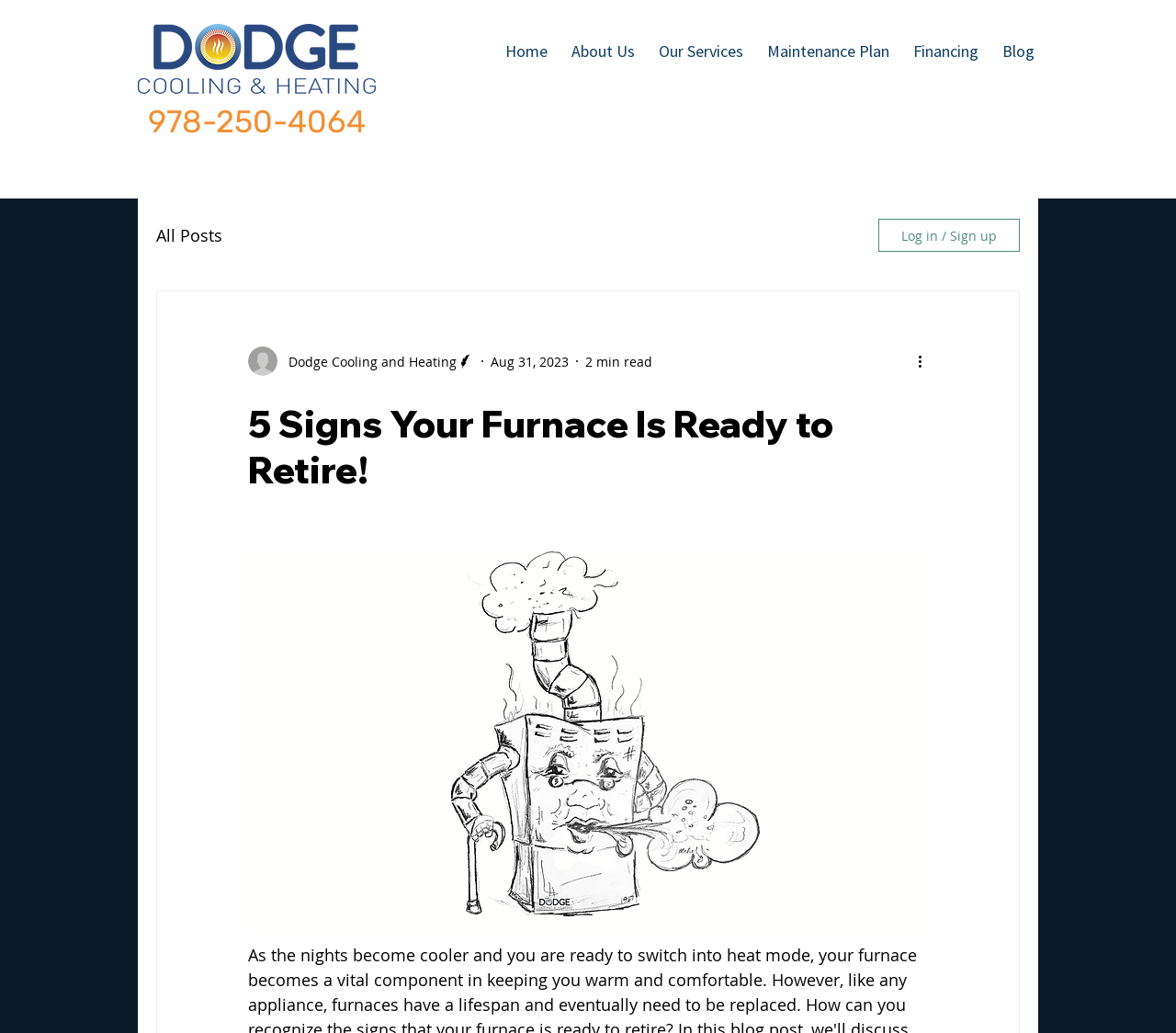Answer the following query concisely with a single word or phrase:
What is the purpose of the button?

Upgrade to a new furnace